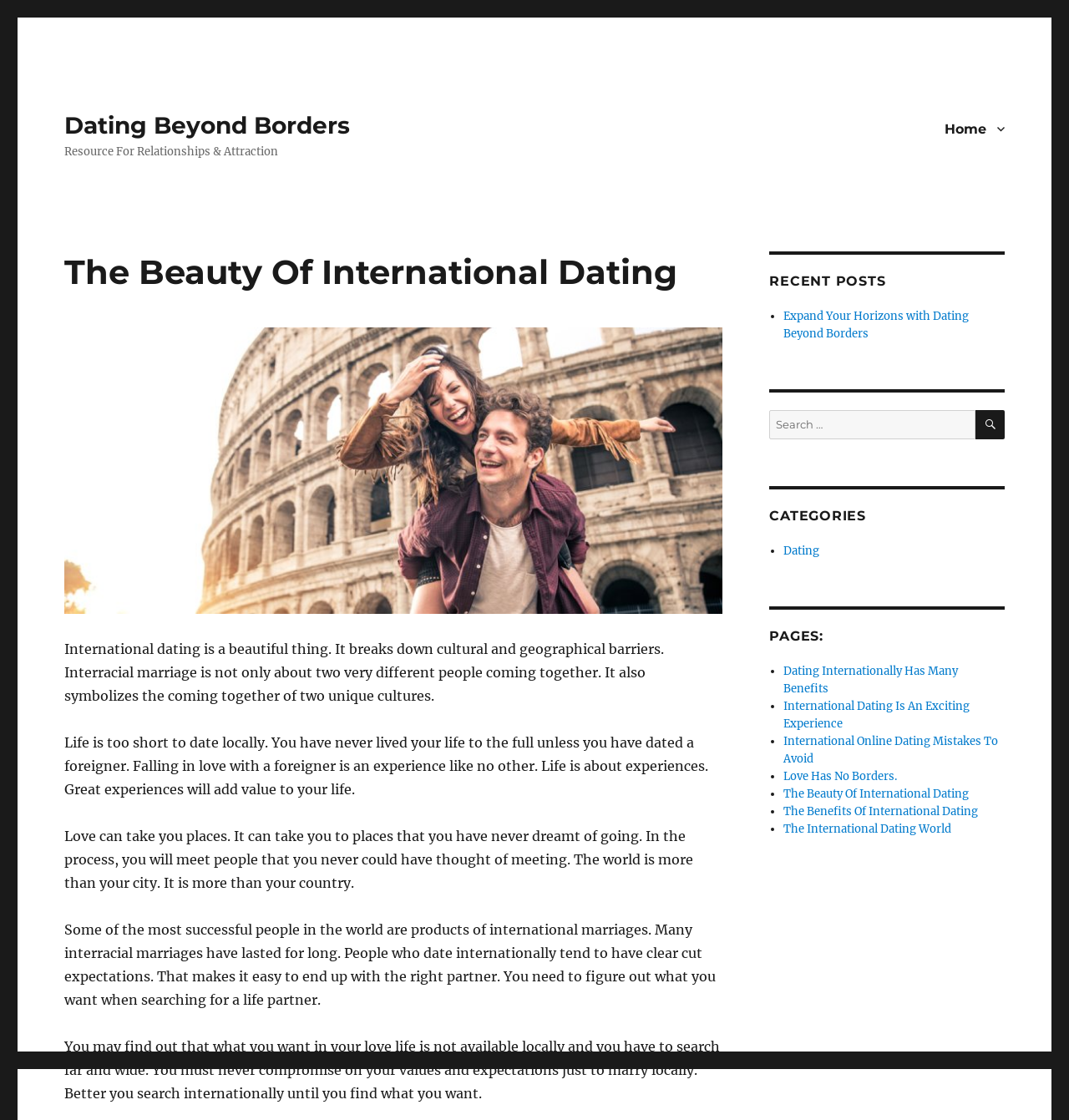Specify the bounding box coordinates of the element's region that should be clicked to achieve the following instruction: "Browse the 'Dating' category". The bounding box coordinates consist of four float numbers between 0 and 1, in the format [left, top, right, bottom].

[0.733, 0.485, 0.766, 0.498]